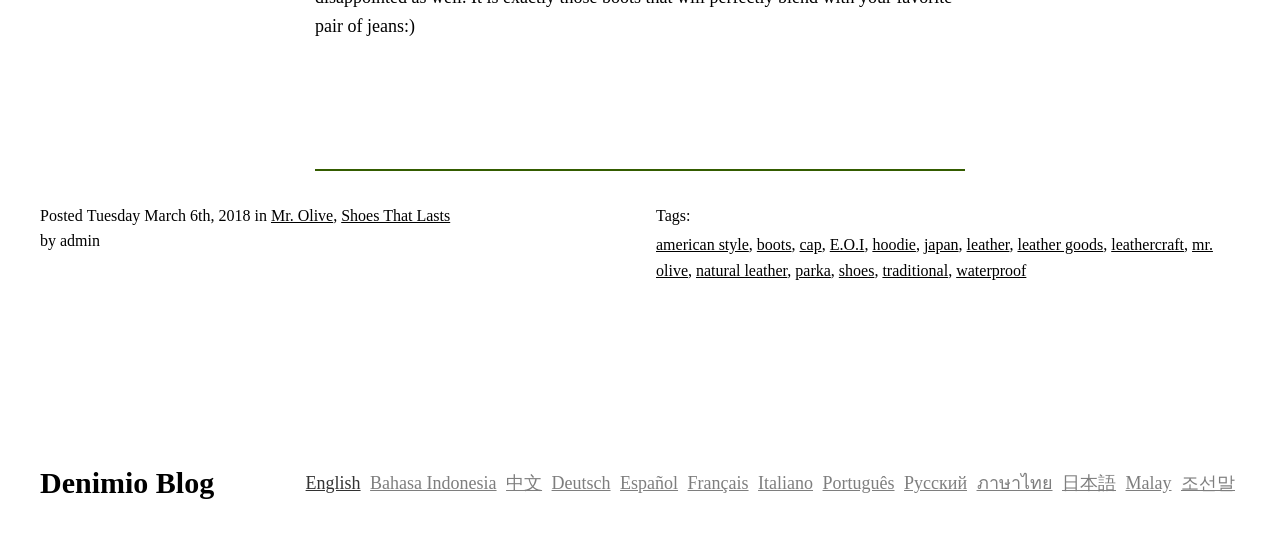Please reply with a single word or brief phrase to the question: 
What is the category of the article 'Shoes That Lasts'?

Shoes